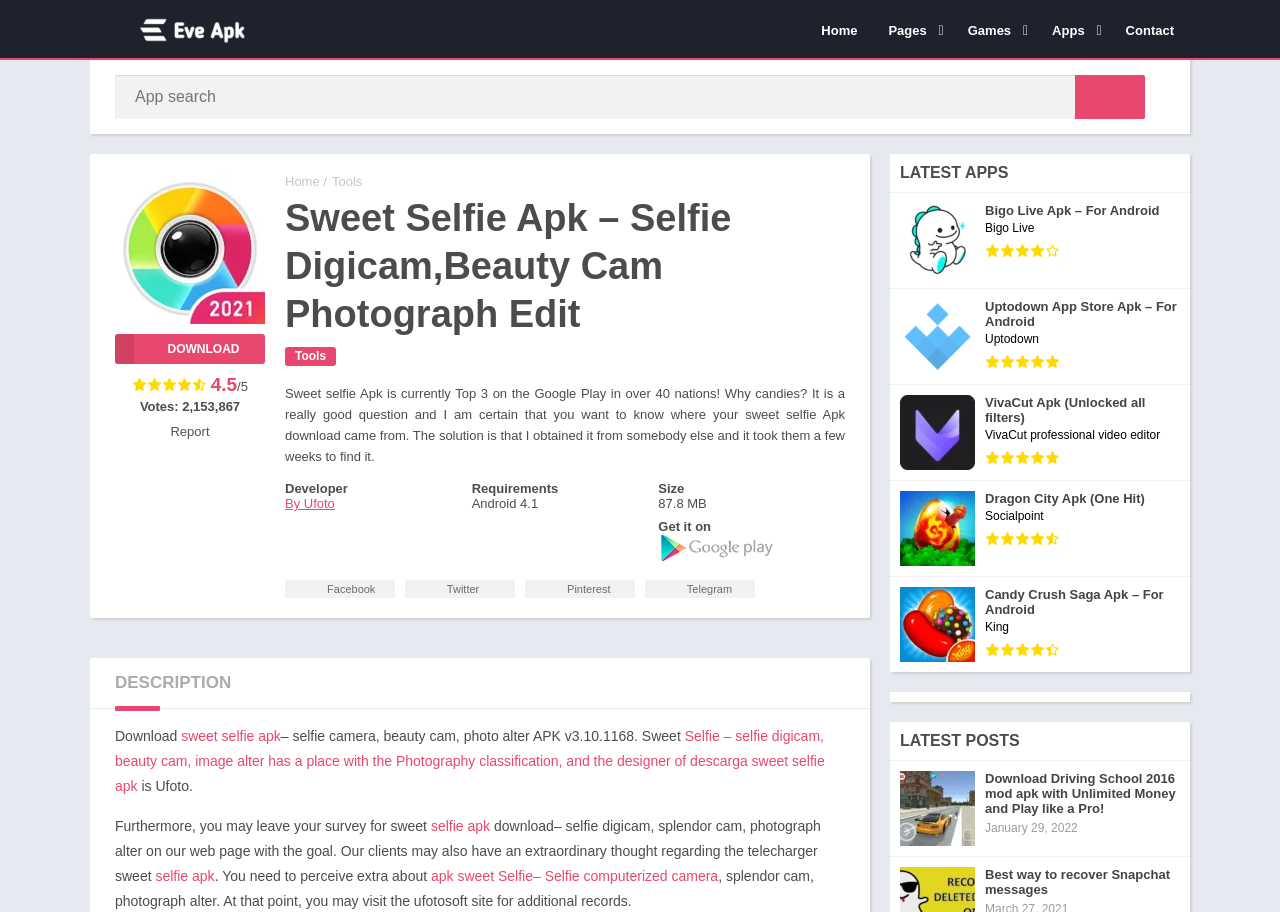Please respond to the question with a concise word or phrase:
What is the rating of Sweet Selfie Apk?

4.5/5